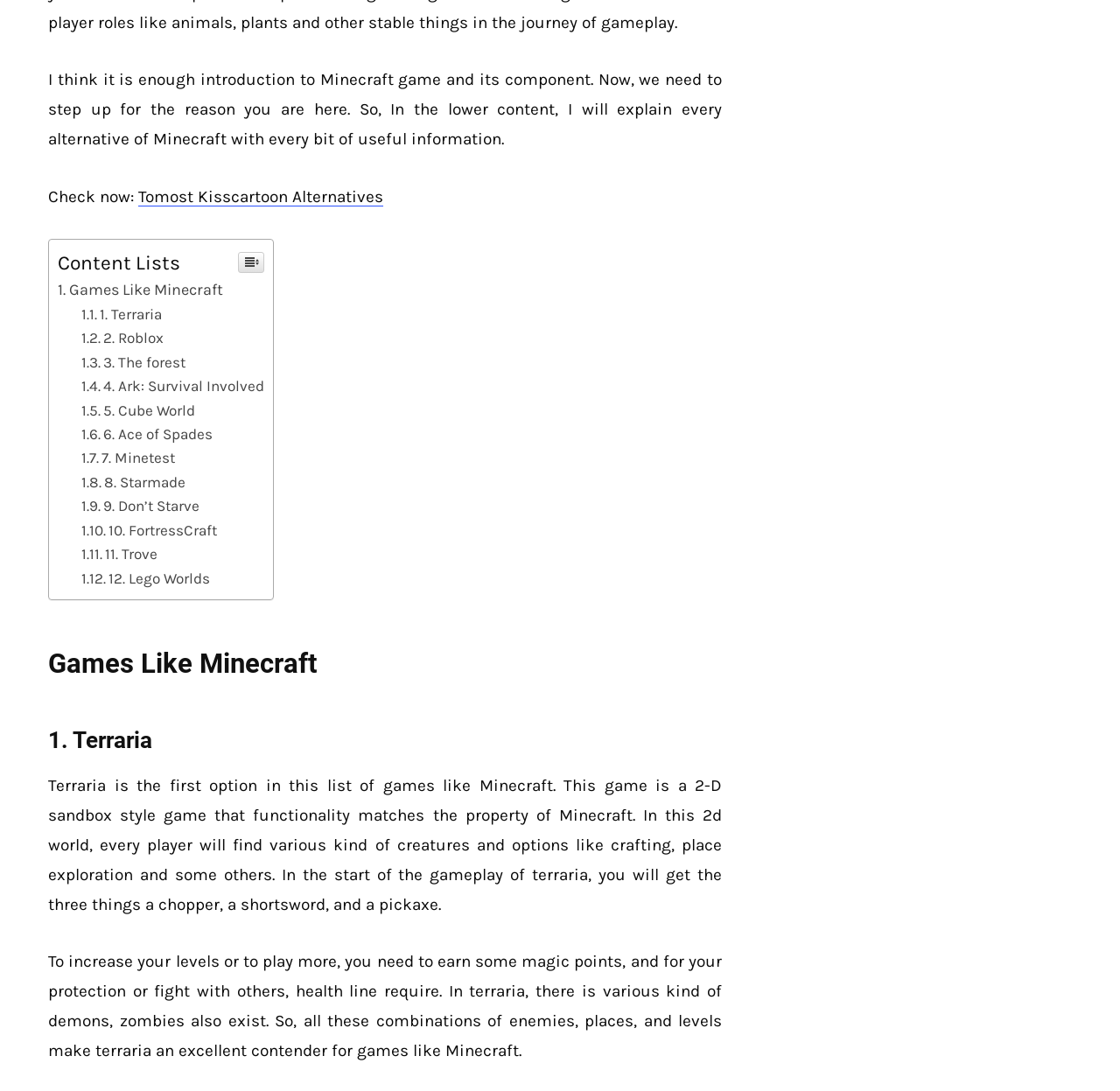How many games are listed as alternatives to Minecraft?
Using the visual information, answer the question in a single word or phrase.

12